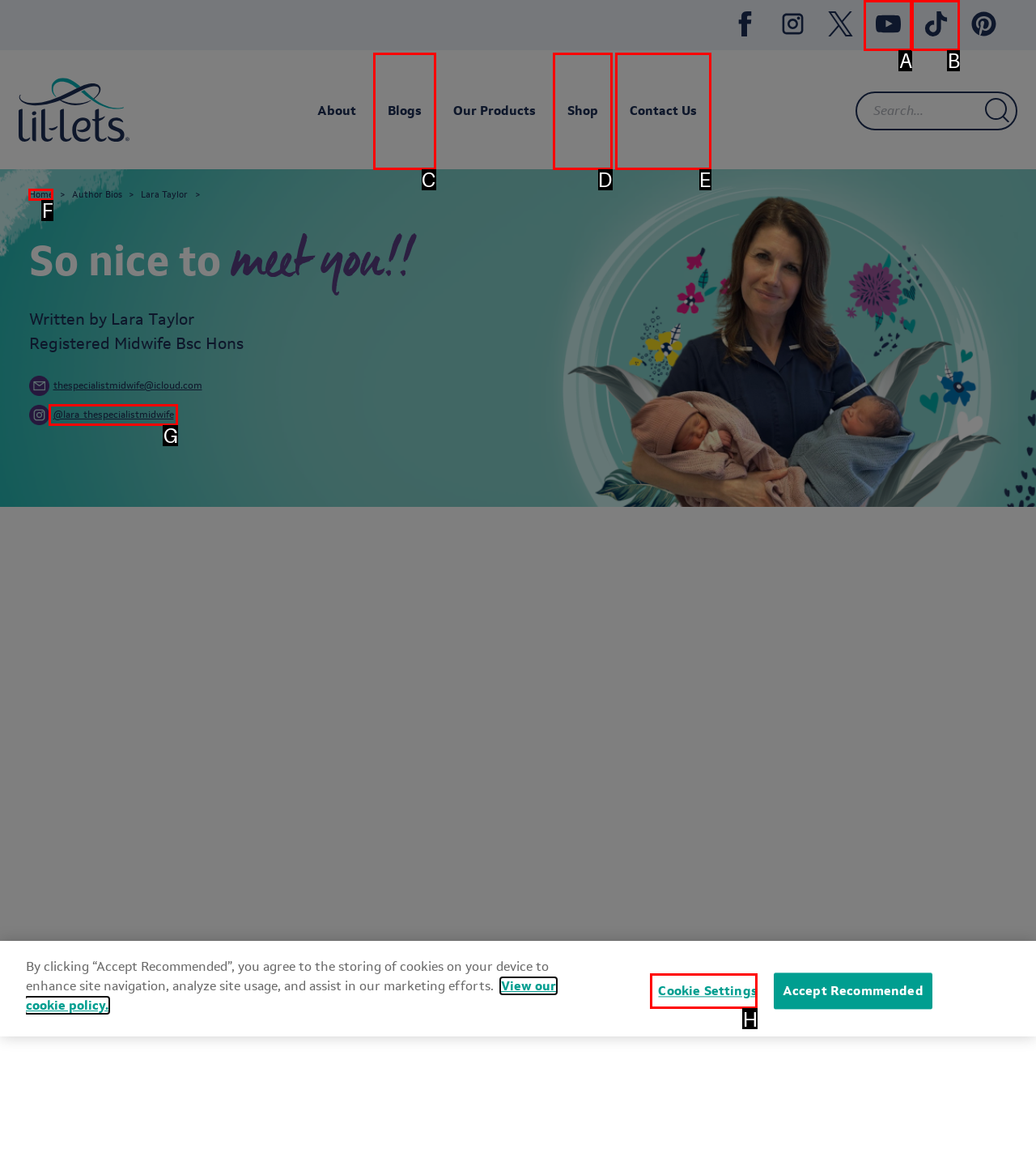Determine which option aligns with the description: Blogs. Provide the letter of the chosen option directly.

C